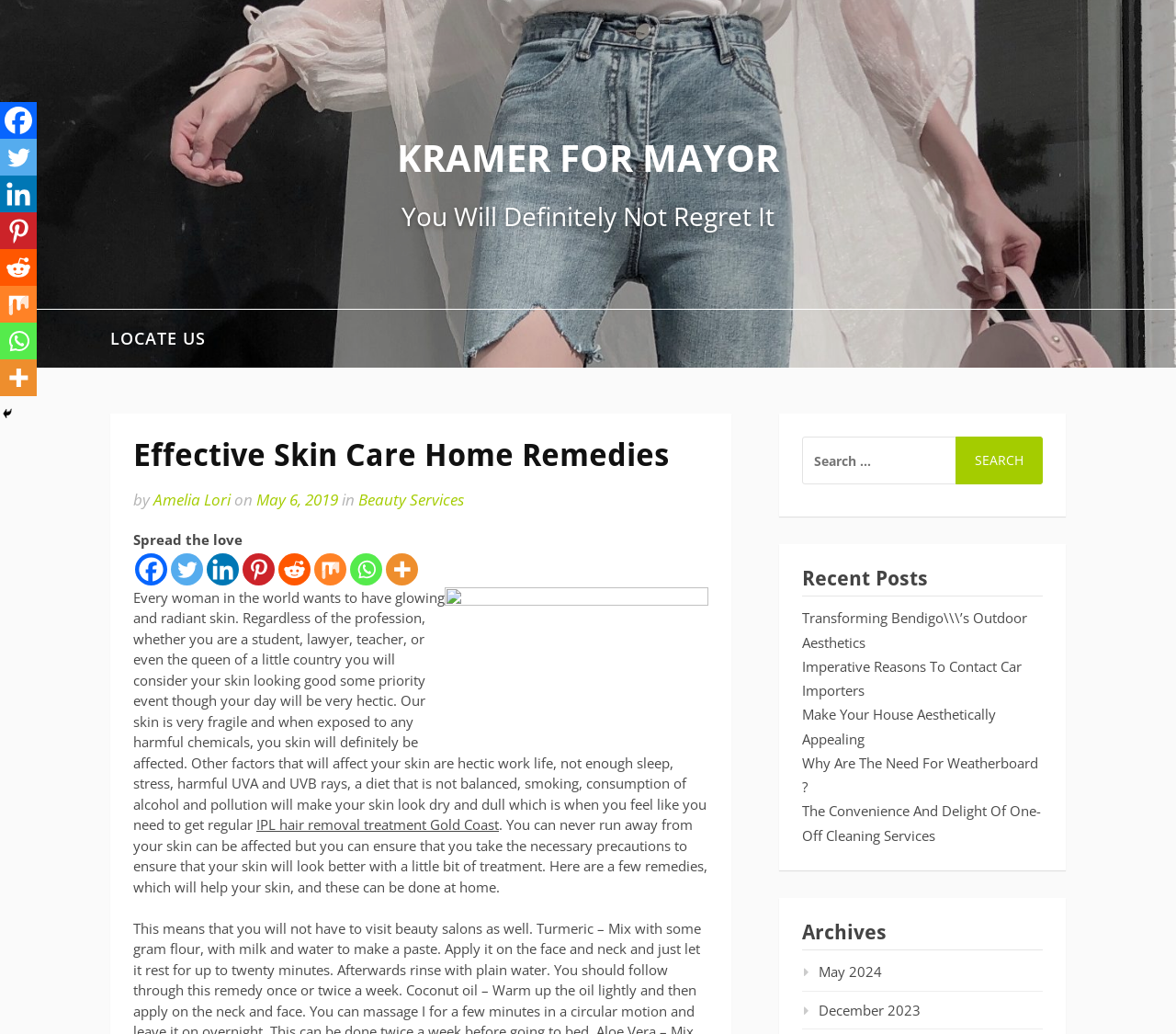Generate a detailed explanation of the webpage's features and information.

The webpage is about effective skin care home remedies, with a focus on natural and radiant skin. At the top, there is a prominent link to "KRAMER FOR MAYOR" and a static text "You Will Definitely Not Regret It". Below this, there is a section with a heading "Effective Skin Care Home Remedies" followed by a subheading "by Amelia Lori on May 6, 2019" and a category "Beauty Services". 

To the left of this section, there is a link to "LOCATE US" and a set of social media links, including Facebook, Twitter, Linkedin, Pinterest, Reddit, Mix, and Whatsapp. Below the social media links, there is an image and a long paragraph of text discussing the importance of skin care and how it can be affected by various factors such as chemicals, work life, sleep, stress, and pollution. The text also mentions that there are home remedies that can help improve skin.

Below this paragraph, there is a link to "IPL hair removal treatment Gold Coast" and another paragraph discussing how to take care of one's skin. The webpage also features a search bar on the right side, with a heading "SEARCH FOR:" and a button to search. Below the search bar, there are headings for "Recent Posts" and "Archives", with links to various articles and dates.

At the top left and bottom left of the webpage, there are sets of social media links, including Facebook, Twitter, Linkedin, Pinterest, Reddit, Mix, and Whatsapp. There is also a generic button "Hide" at the bottom left.